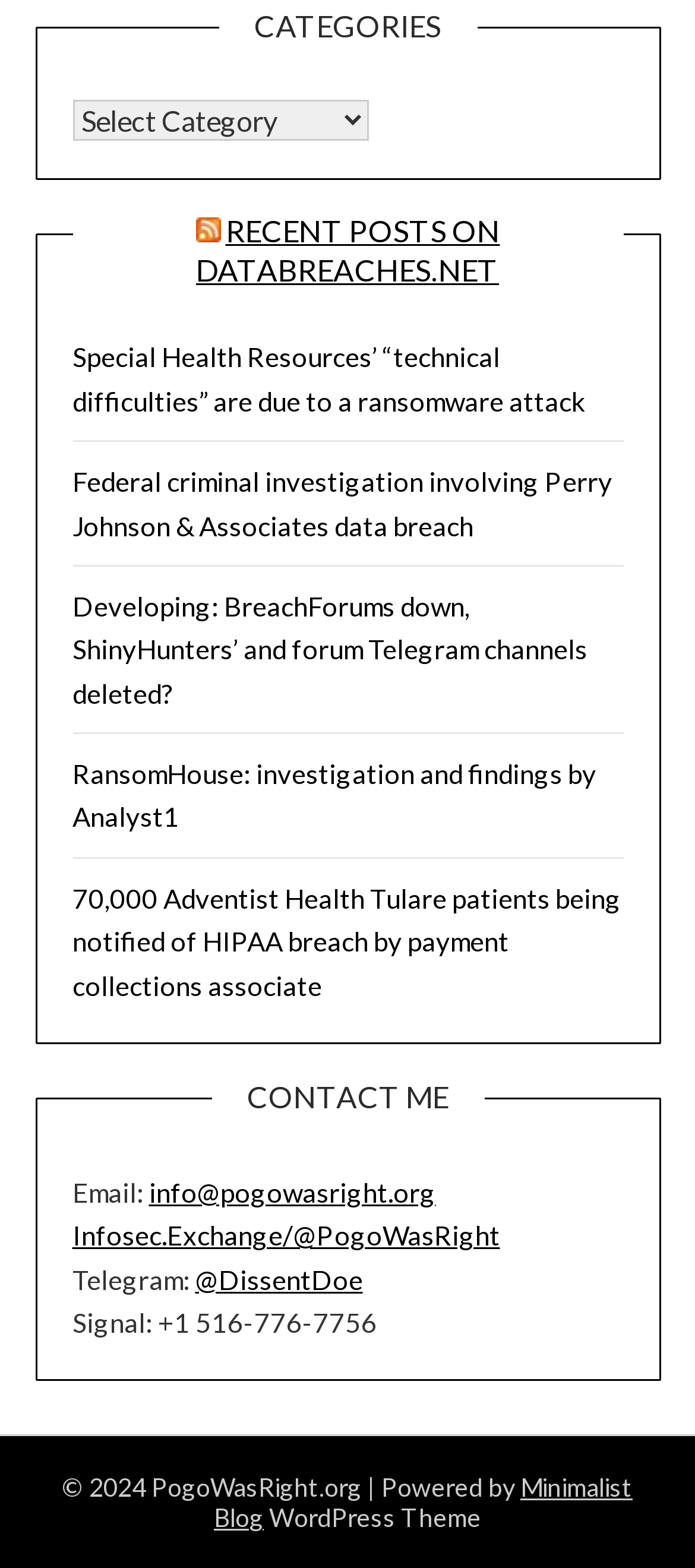What is the name of the website's theme?
Please provide a comprehensive answer based on the information in the image.

The website's theme is 'Minimalist Blog' which is mentioned at the bottom of the webpage. It is a link that says 'Powered by Minimalist Blog WordPress Theme'.